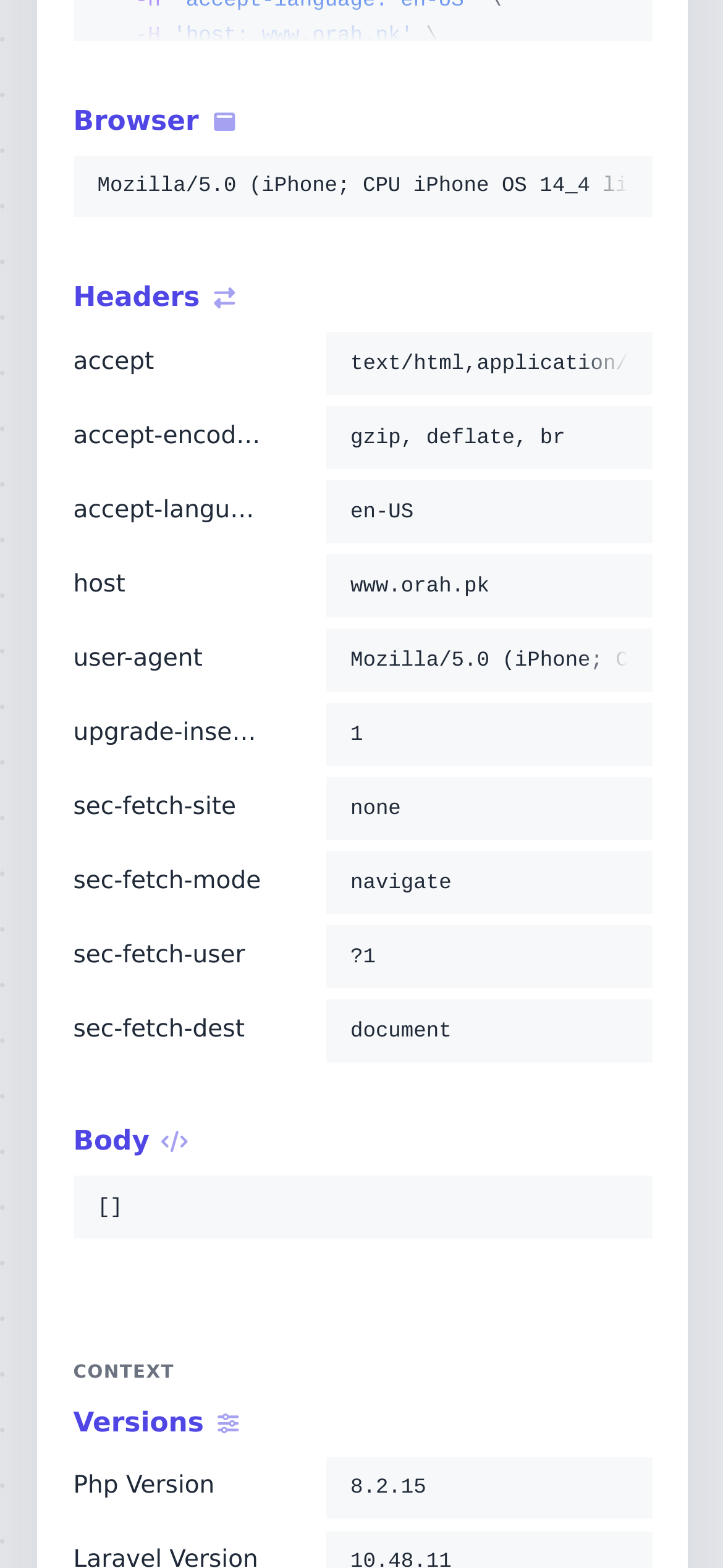Determine the bounding box coordinates of the element's region needed to click to follow the instruction: "Click on CONTEXT". Provide these coordinates as four float numbers between 0 and 1, formatted as [left, top, right, bottom].

[0.1, 0.868, 0.9, 0.883]